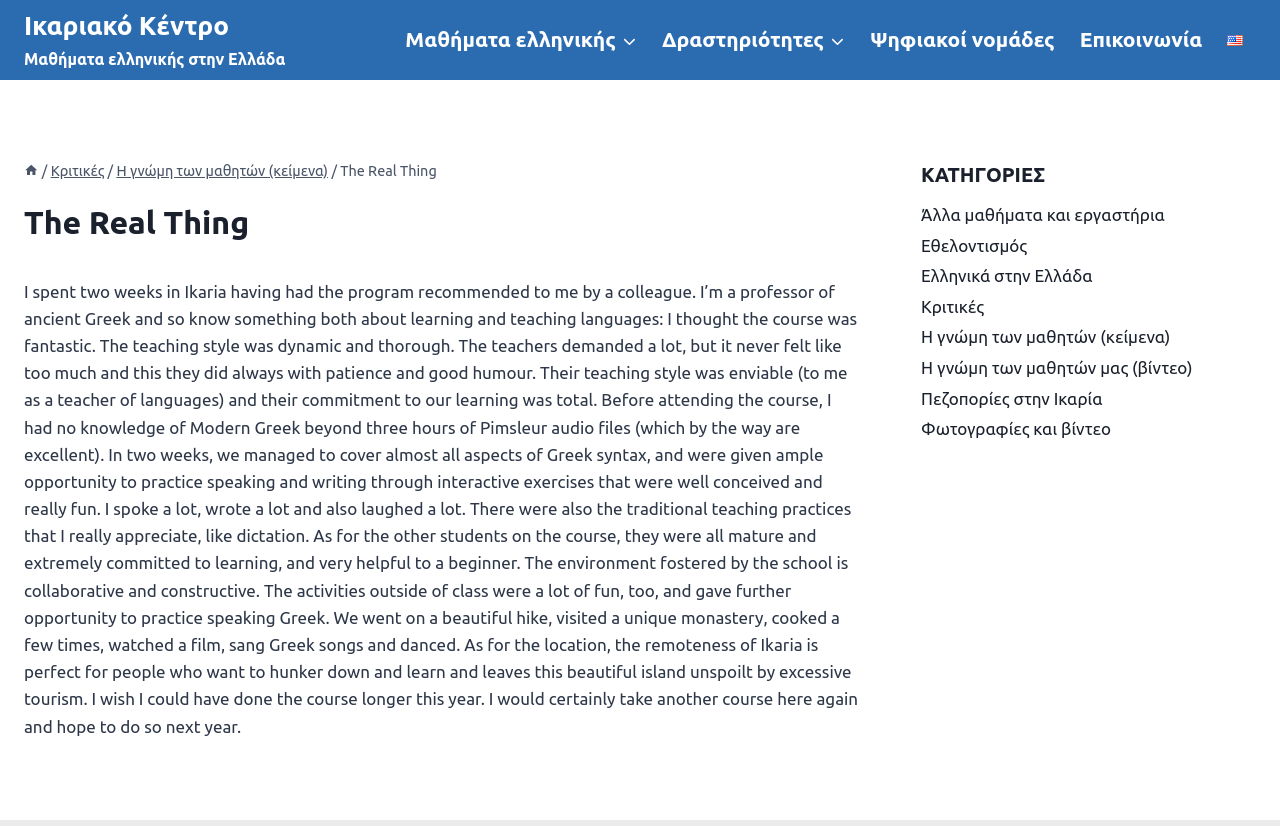Give the bounding box coordinates for this UI element: "Πεζοπορίες στην Ικαρία". The coordinates should be four float numbers between 0 and 1, arranged as [left, top, right, bottom].

[0.72, 0.47, 0.861, 0.493]